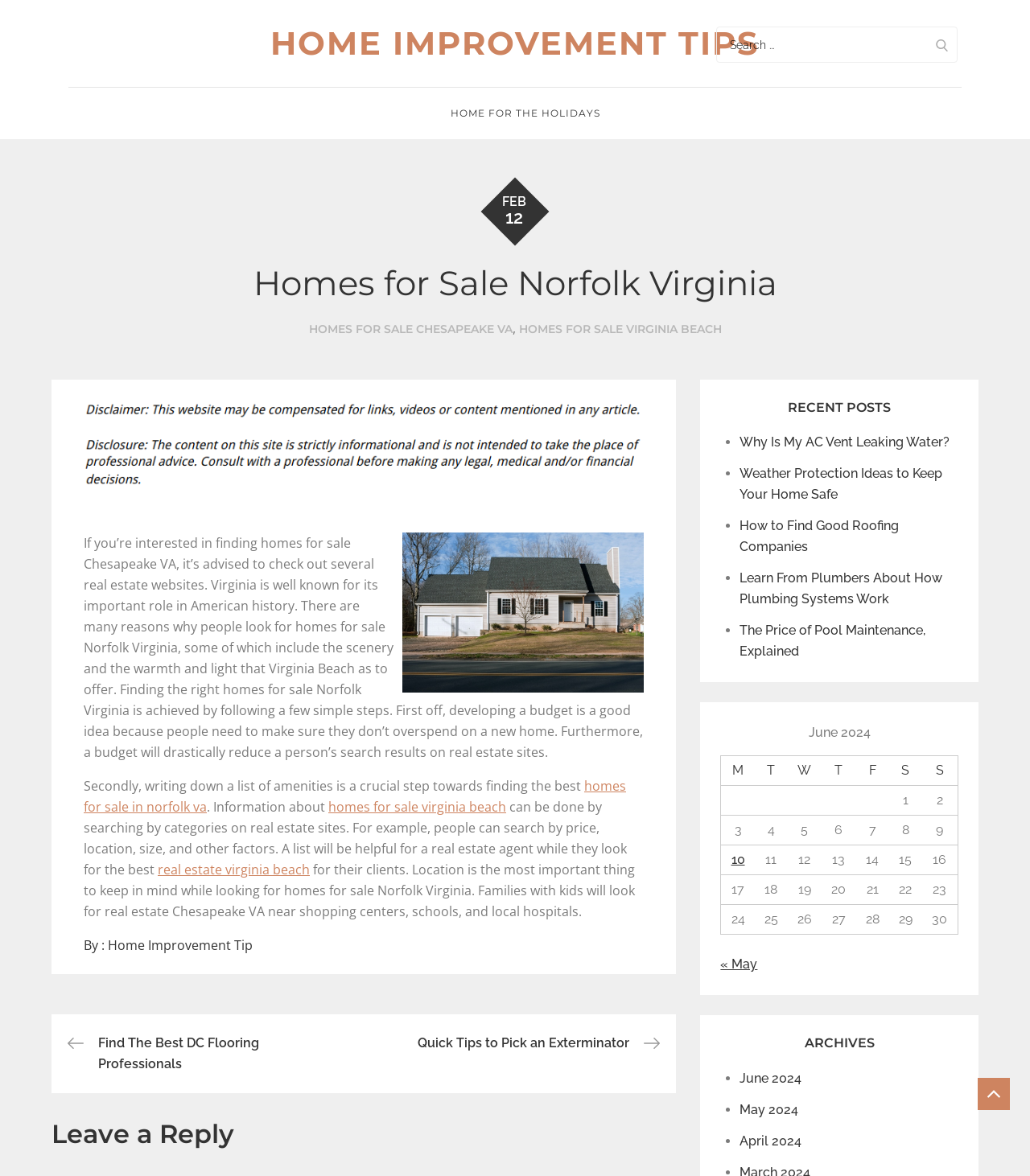Locate the bounding box of the UI element based on this description: "Home For The Holidays". Provide four float numbers between 0 and 1 as [left, top, right, bottom].

[0.421, 0.075, 0.598, 0.118]